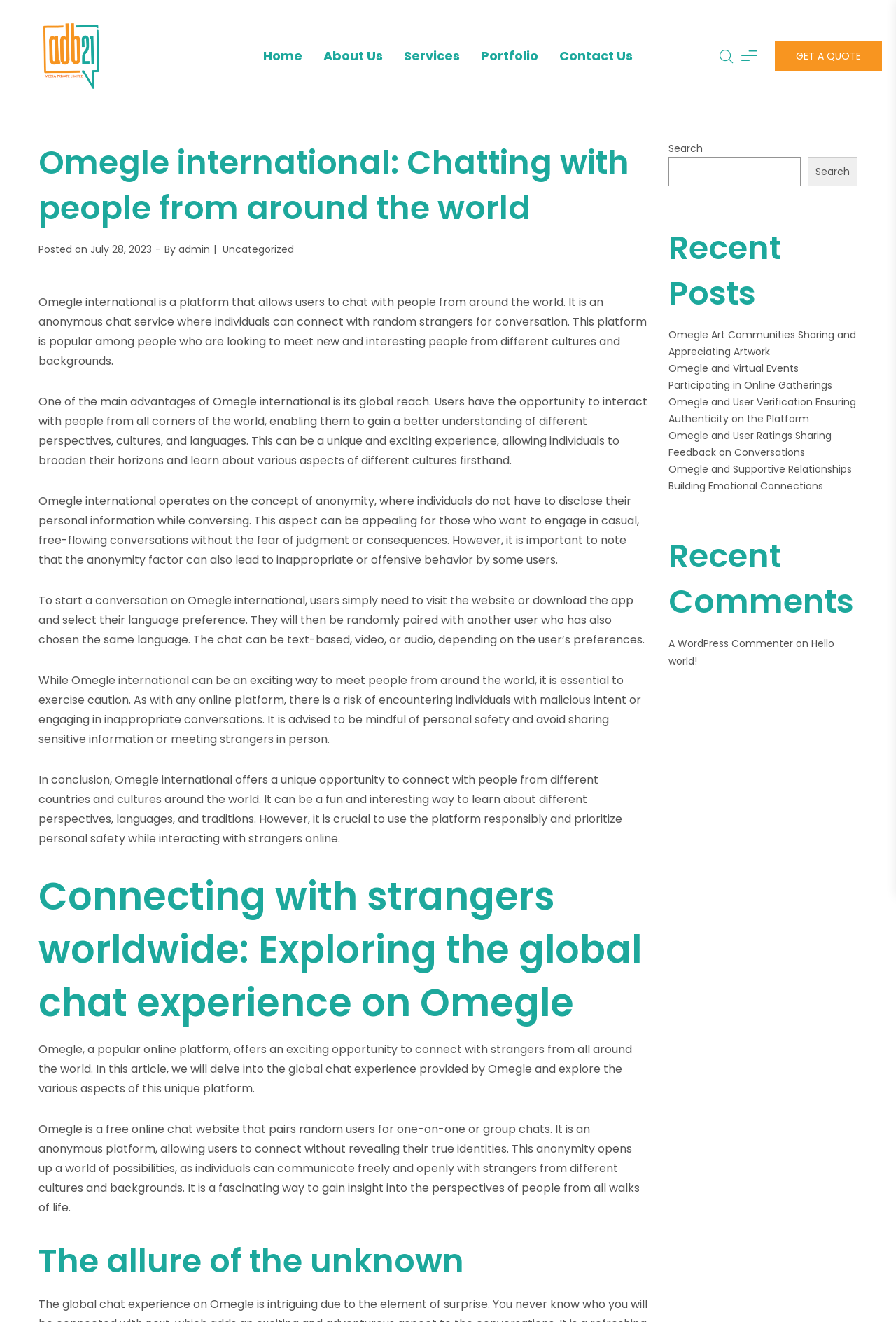Identify the bounding box coordinates for the element that needs to be clicked to fulfill this instruction: "Click the 'Home' link". Provide the coordinates in the format of four float numbers between 0 and 1: [left, top, right, bottom].

[0.282, 0.0, 0.349, 0.085]